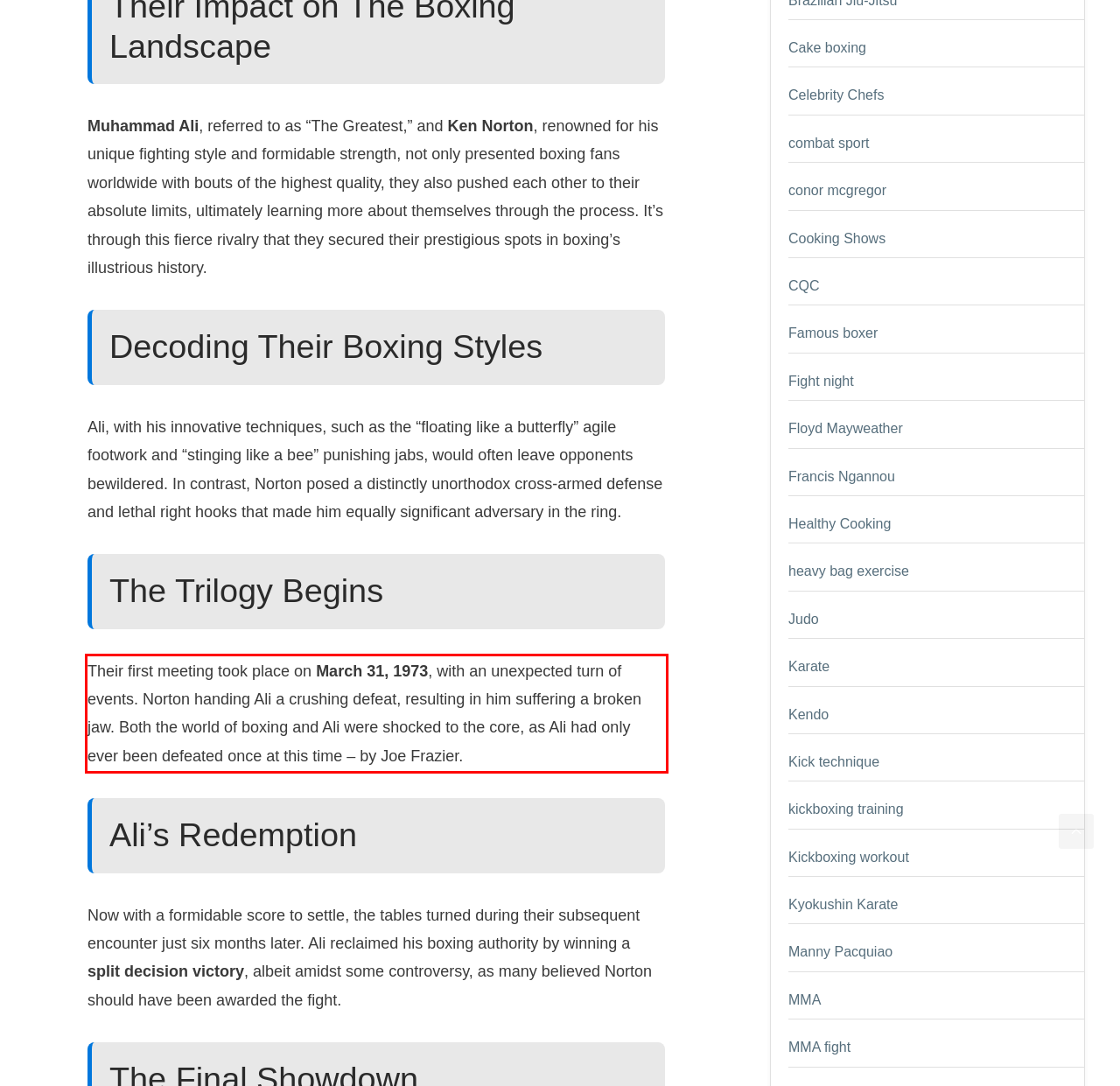Observe the screenshot of the webpage that includes a red rectangle bounding box. Conduct OCR on the content inside this red bounding box and generate the text.

Their first meeting took place on March 31, 1973, with an unexpected turn of events. Norton handing Ali a crushing defeat, resulting in him suffering a broken jaw. Both the world of boxing and Ali were shocked to the core, as Ali had only ever been defeated once at this time – by Joe Frazier.